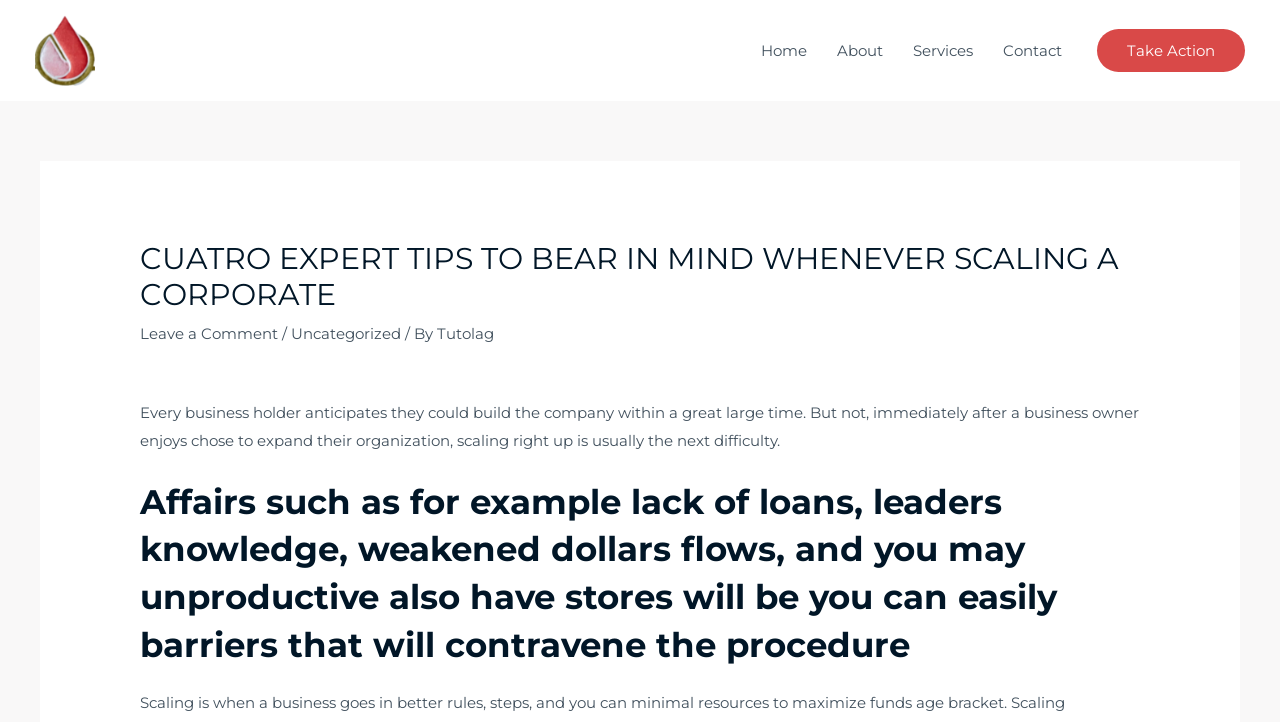Please look at the image and answer the question with a detailed explanation: What are the potential barriers to scaling a corporate?

The text mentions that affairs such as lack of loans, leaders knowledge, weakened dollars flows, and unproductive also have stores will be easily barriers that will contravene the procedure of scaling a corporate.